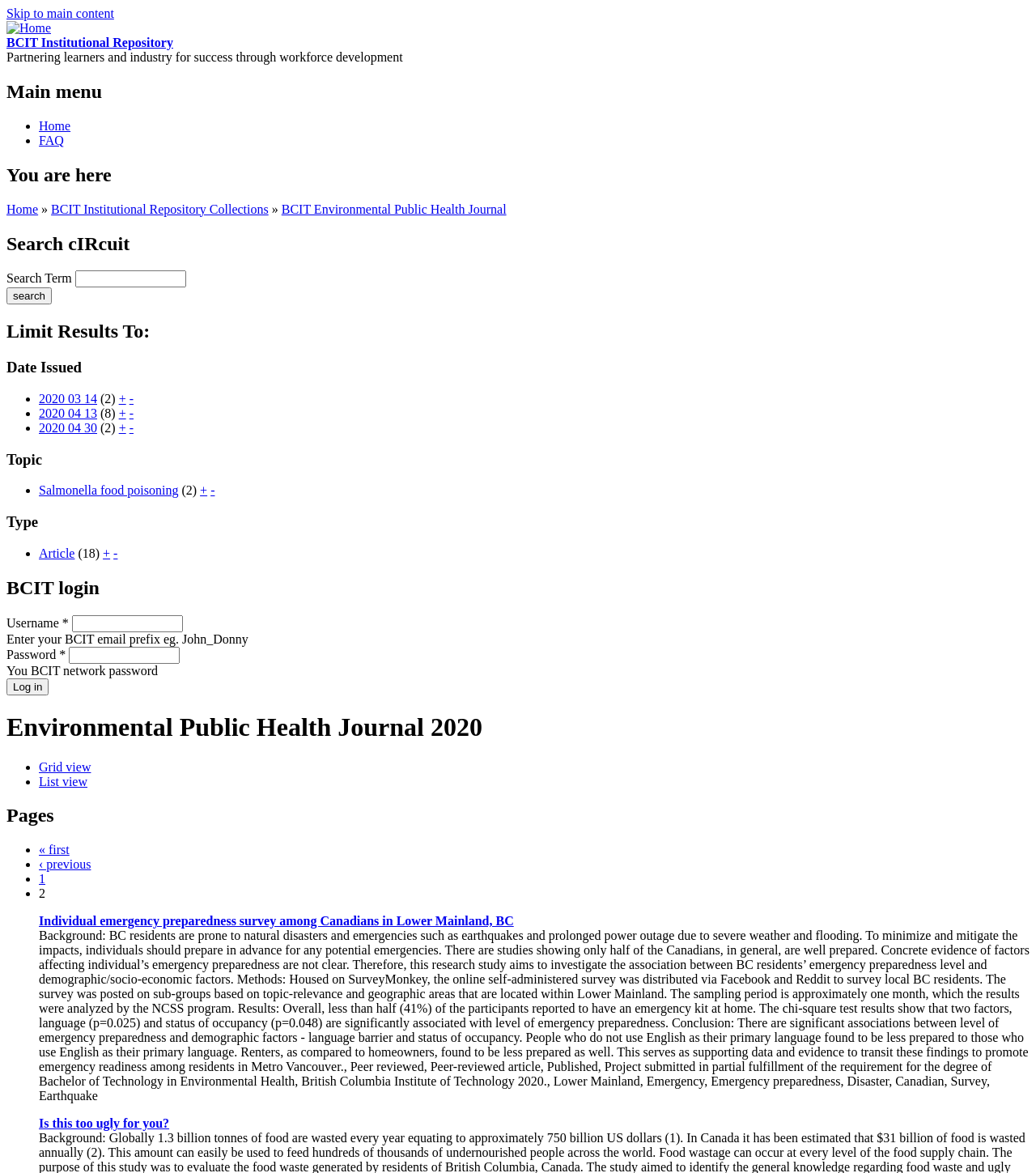Given the description FAQ, predict the bounding box coordinates of the UI element. Ensure the coordinates are in the format (top-left x, top-left y, bottom-right x, bottom-right y) and all values are between 0 and 1.

[0.038, 0.114, 0.062, 0.125]